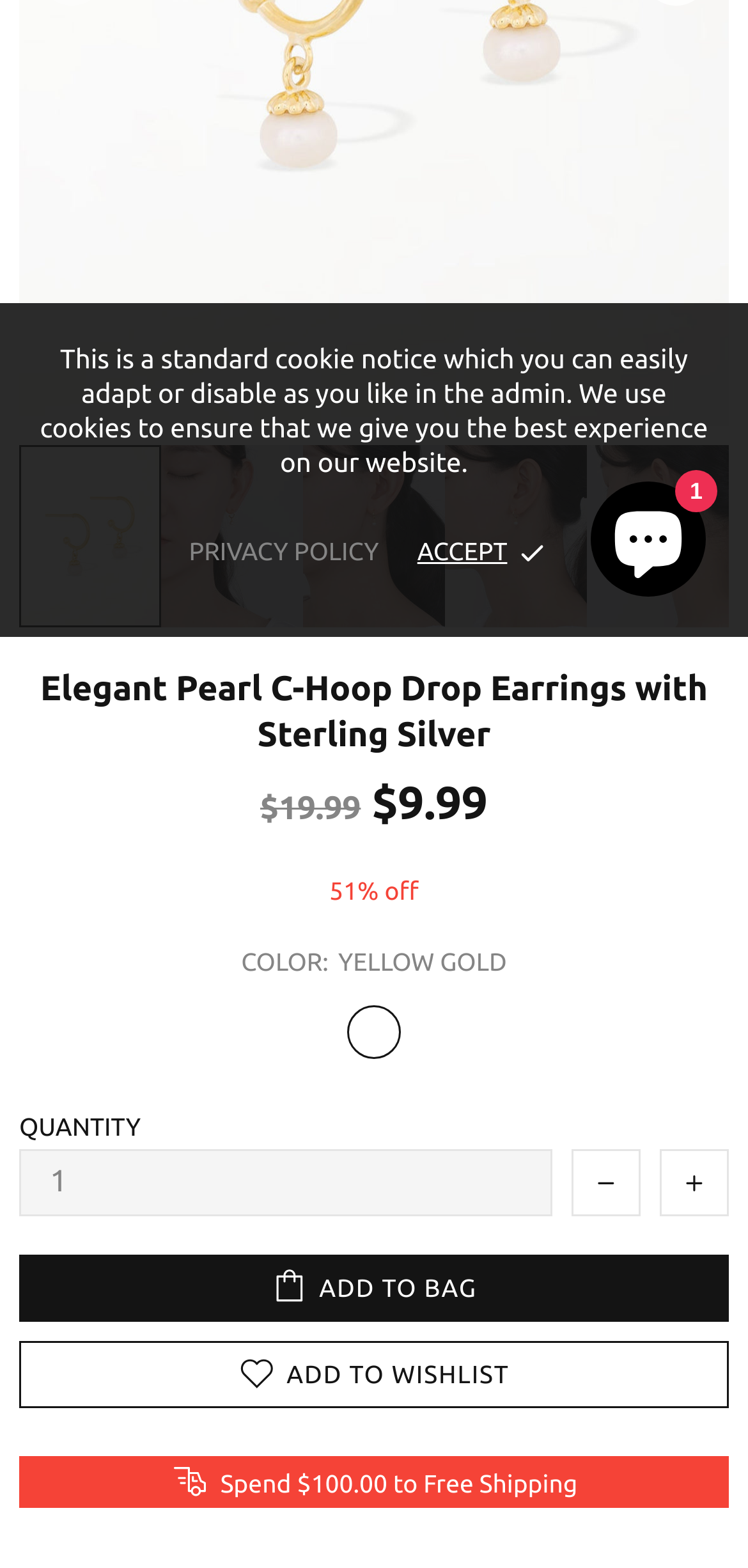From the element description 1, predict the bounding box coordinates of the UI element. The coordinates must be specified in the format (top-left x, top-left y, bottom-right x, bottom-right y) and should be within the 0 to 1 range.

[0.79, 0.307, 0.944, 0.381]